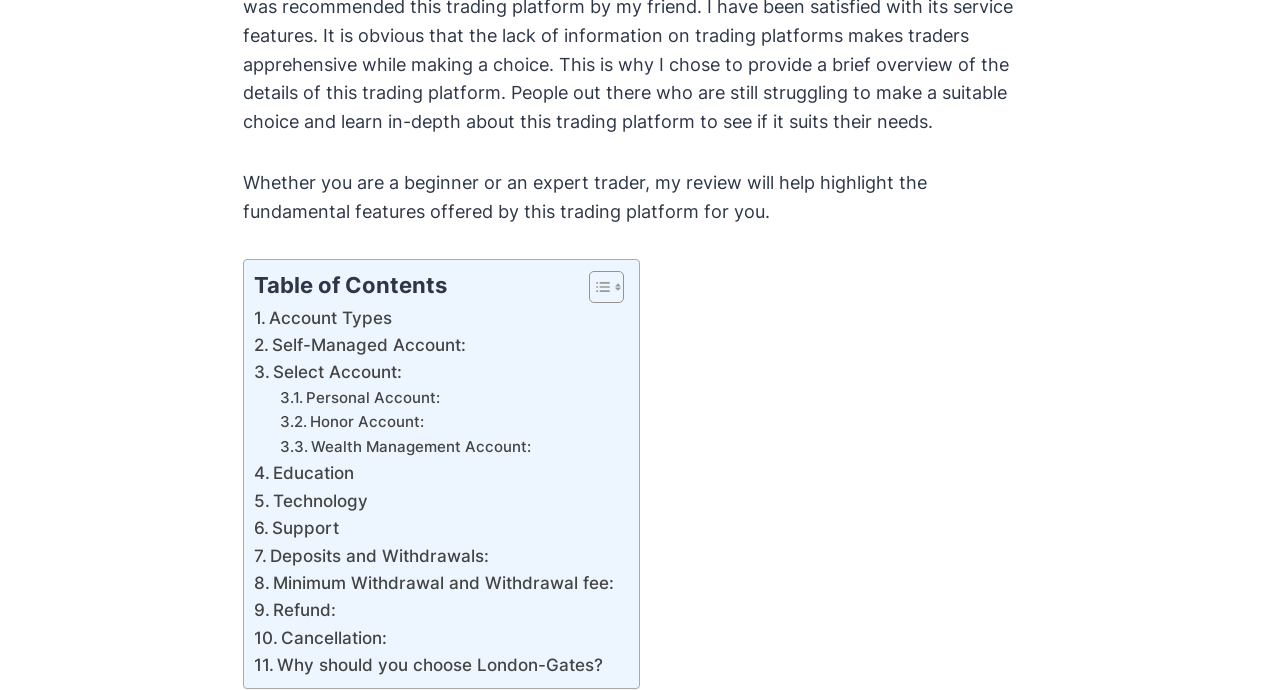Using the description "Wealth Management Account:", predict the bounding box of the relevant HTML element.

[0.218, 0.63, 0.415, 0.666]